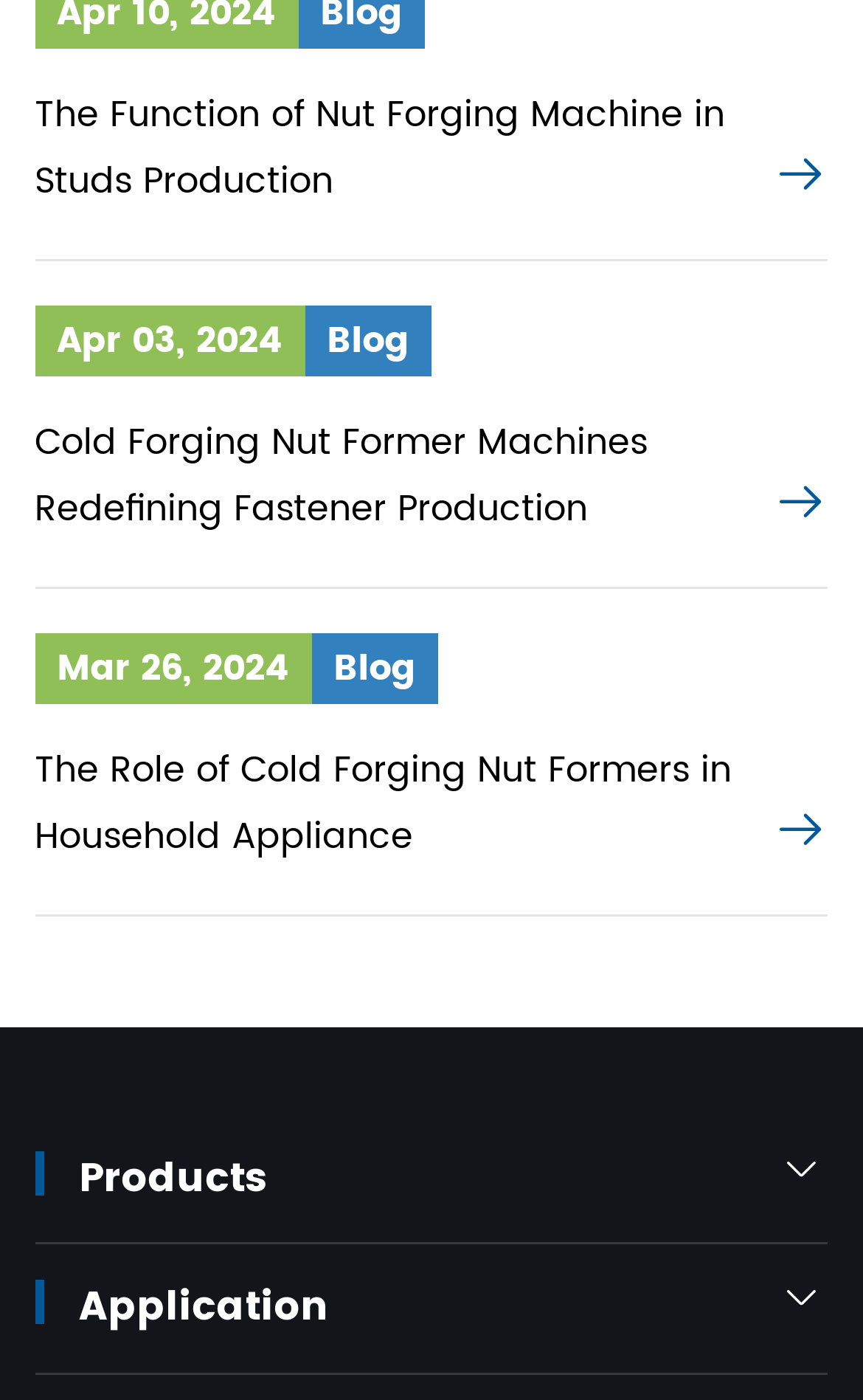Provide a one-word or brief phrase answer to the question:
How many main navigation links are there?

3